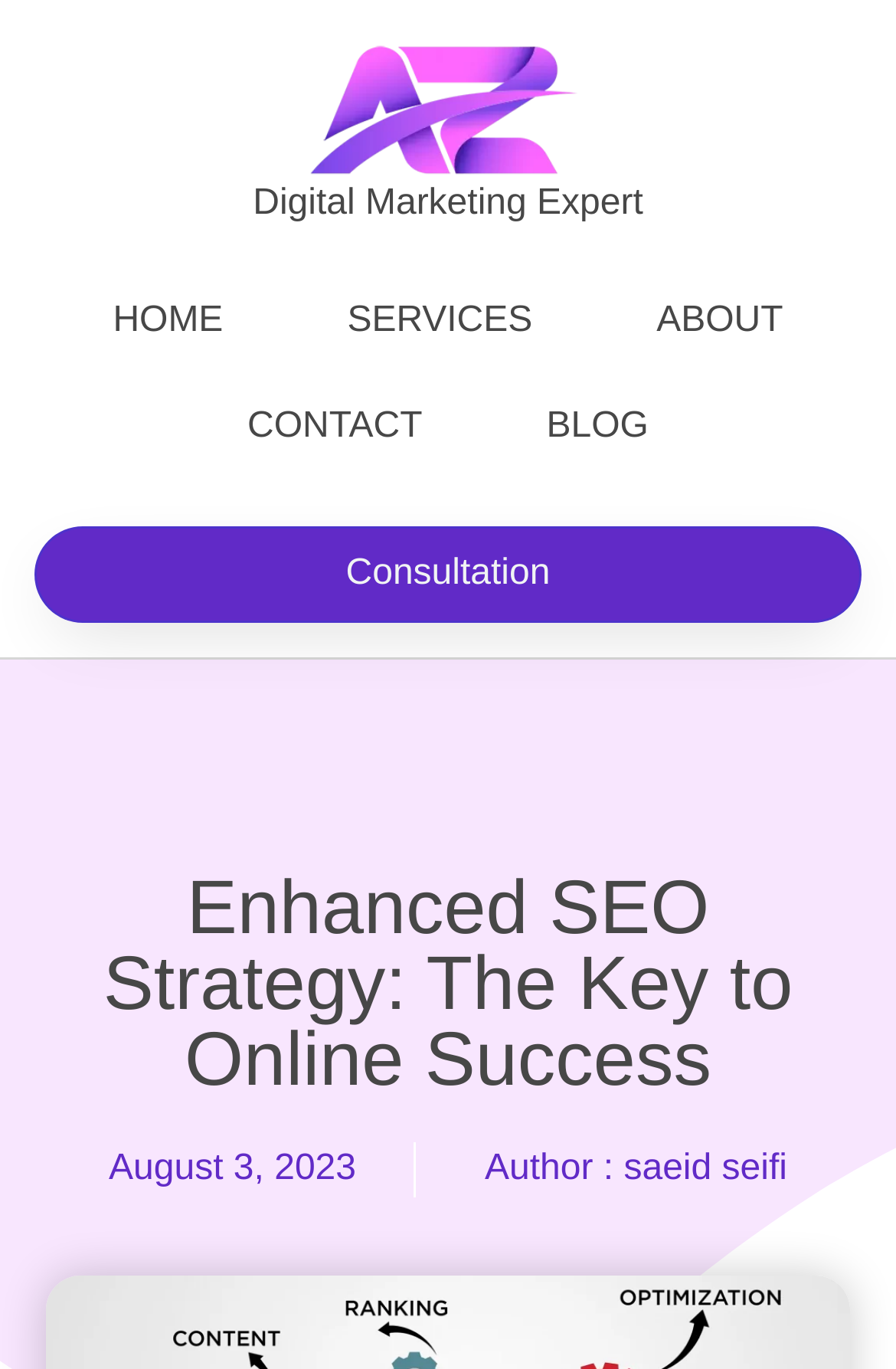Please find the bounding box coordinates of the element that needs to be clicked to perform the following instruction: "go to home page". The bounding box coordinates should be four float numbers between 0 and 1, represented as [left, top, right, bottom].

[0.057, 0.197, 0.318, 0.274]